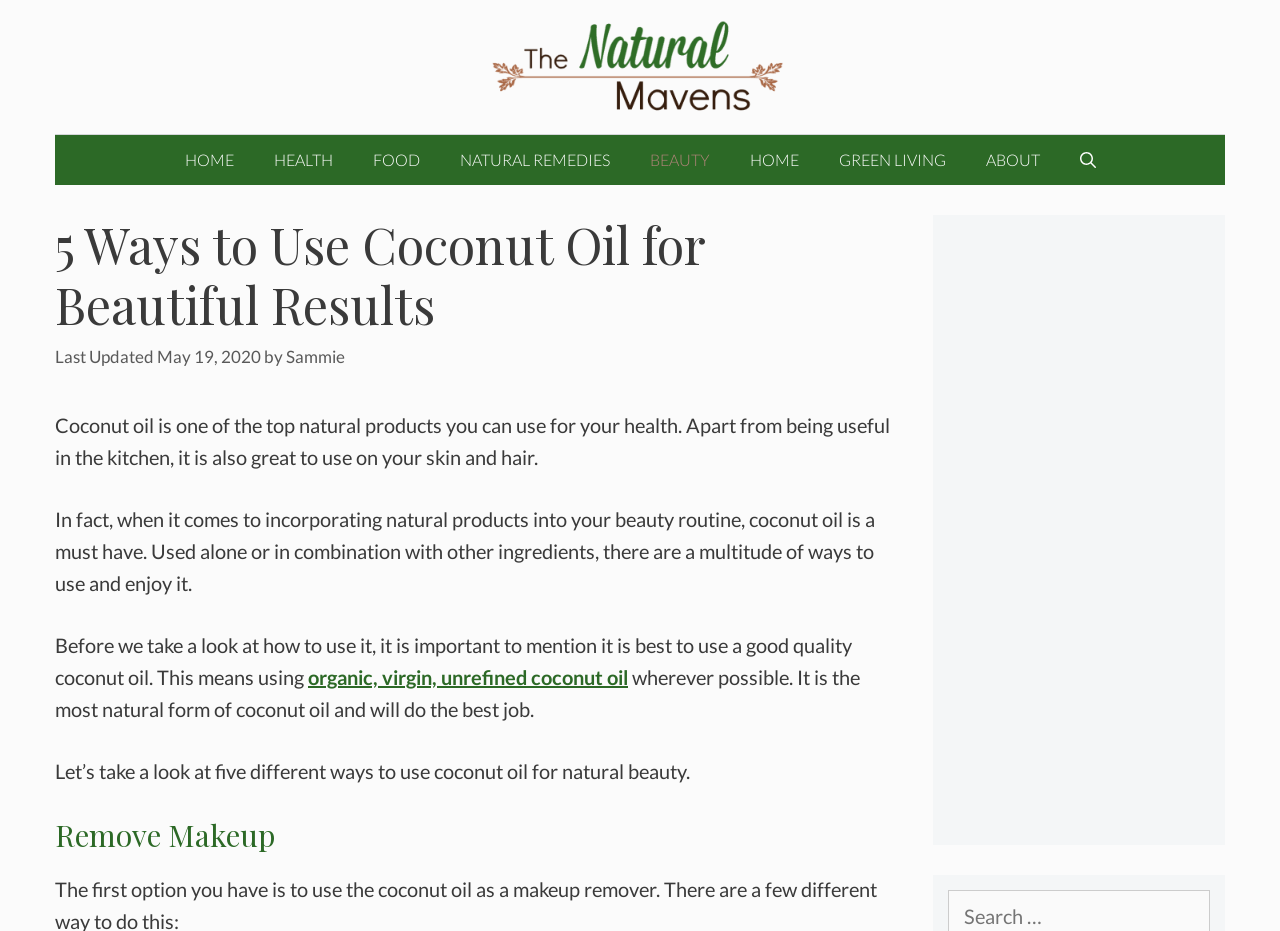Offer a meticulous description of the webpage's structure and content.

This webpage is about the natural beauty benefits of coconut oil, specifically highlighting five ways to use it for hair, skin, and teeth. At the top of the page, there is a banner with the site's logo, "The Natural Mavens", accompanied by an image. Below the banner, there is a primary navigation menu with links to various sections of the website, including "HOME", "HEALTH", "FOOD", "NATURAL REMEDIES", "BEAUTY", "GREEN LIVING", and "ABOUT".

The main content of the page is divided into sections, starting with a heading that reads "5 Ways to Use Coconut Oil for Beautiful Results". Below the heading, there is a brief introduction to the benefits of coconut oil, followed by a paragraph discussing the importance of using high-quality, organic coconut oil.

The page then presents five different ways to use coconut oil for natural beauty, with each method described in a separate section. The first method is titled "Remove Makeup", and it is likely that the subsequent sections will describe other uses for coconut oil, such as hair care and skin treatments.

On the right side of the page, there is a complementary section that contains an advertisement in the form of an iframe.